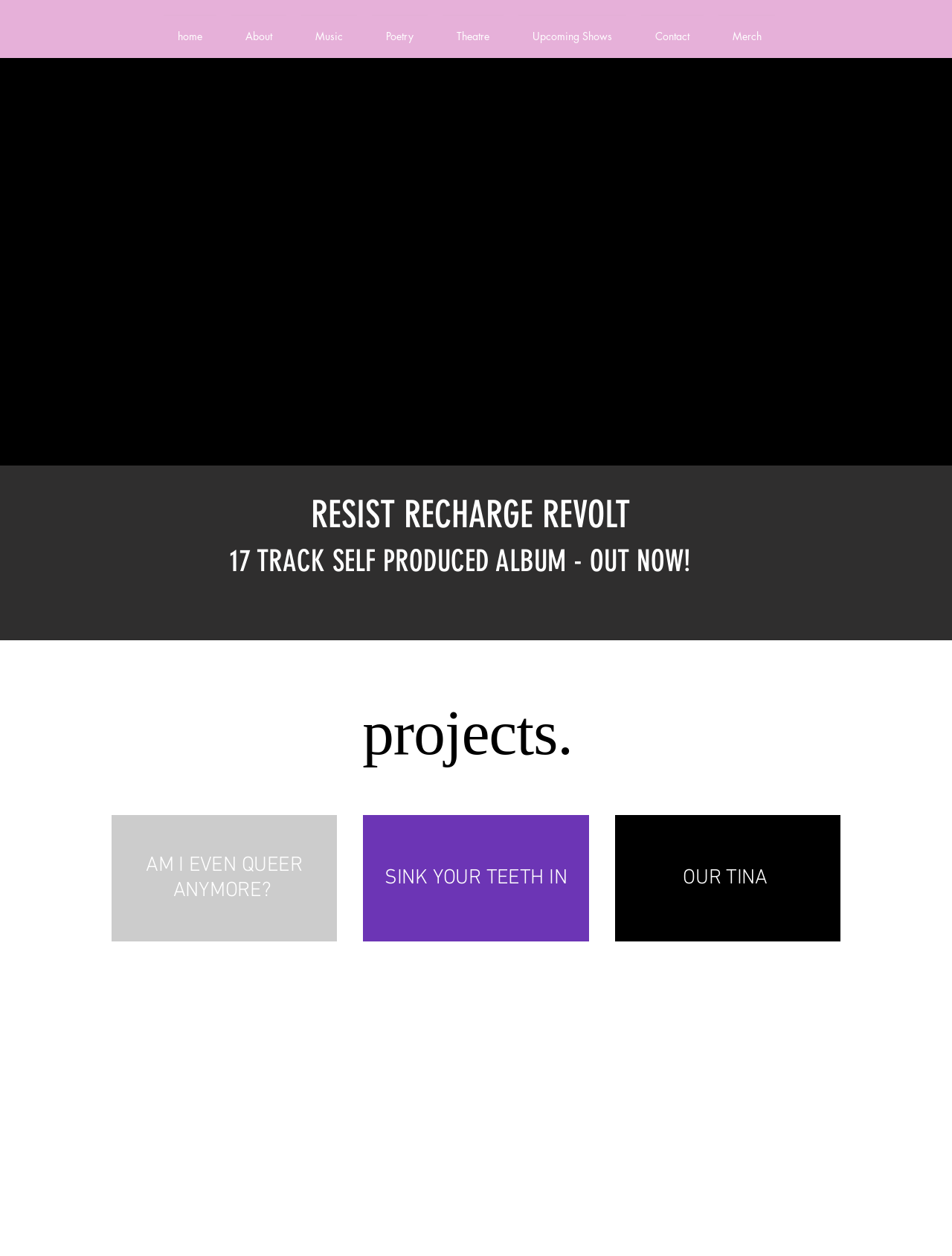What is the last link in the navigation menu?
Respond with a short answer, either a single word or a phrase, based on the image.

Merch